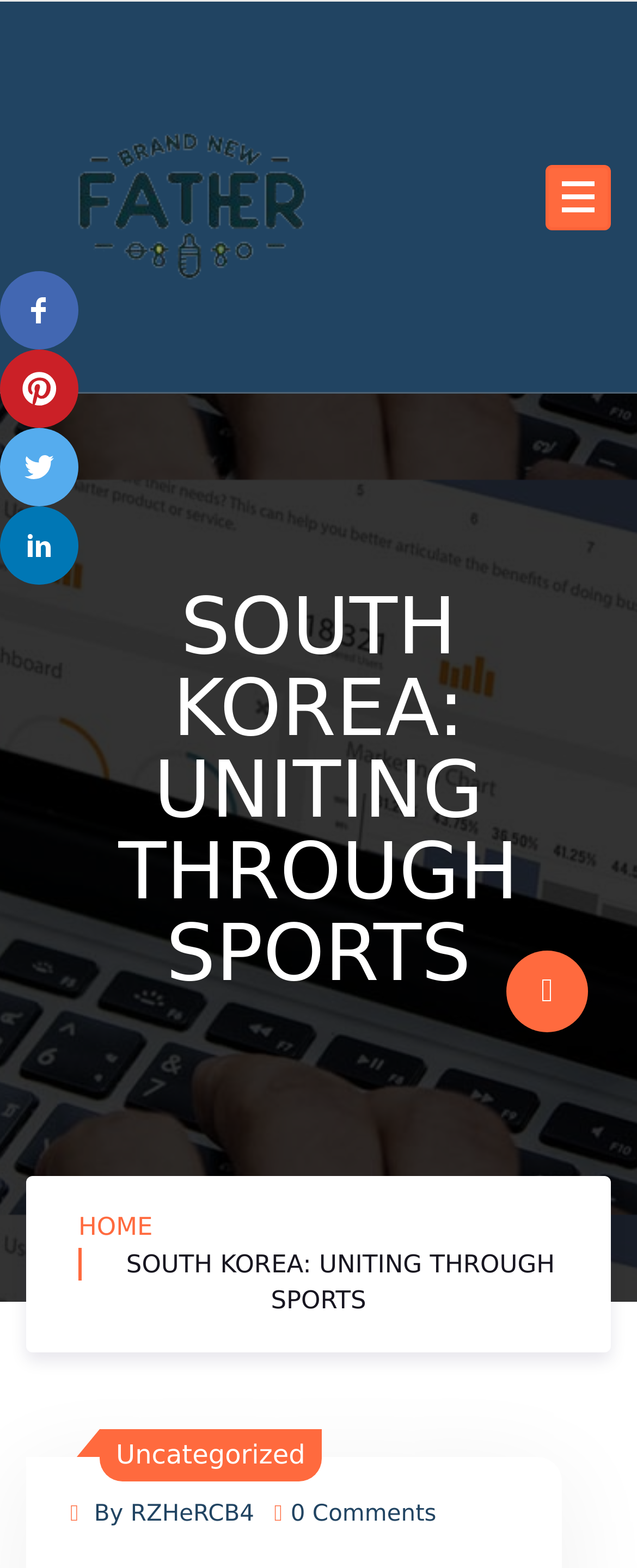Determine the bounding box coordinates for the area that needs to be clicked to fulfill this task: "View the 'Brand New Father' image". The coordinates must be given as four float numbers between 0 and 1, i.e., [left, top, right, bottom].

[0.041, 0.021, 0.554, 0.23]